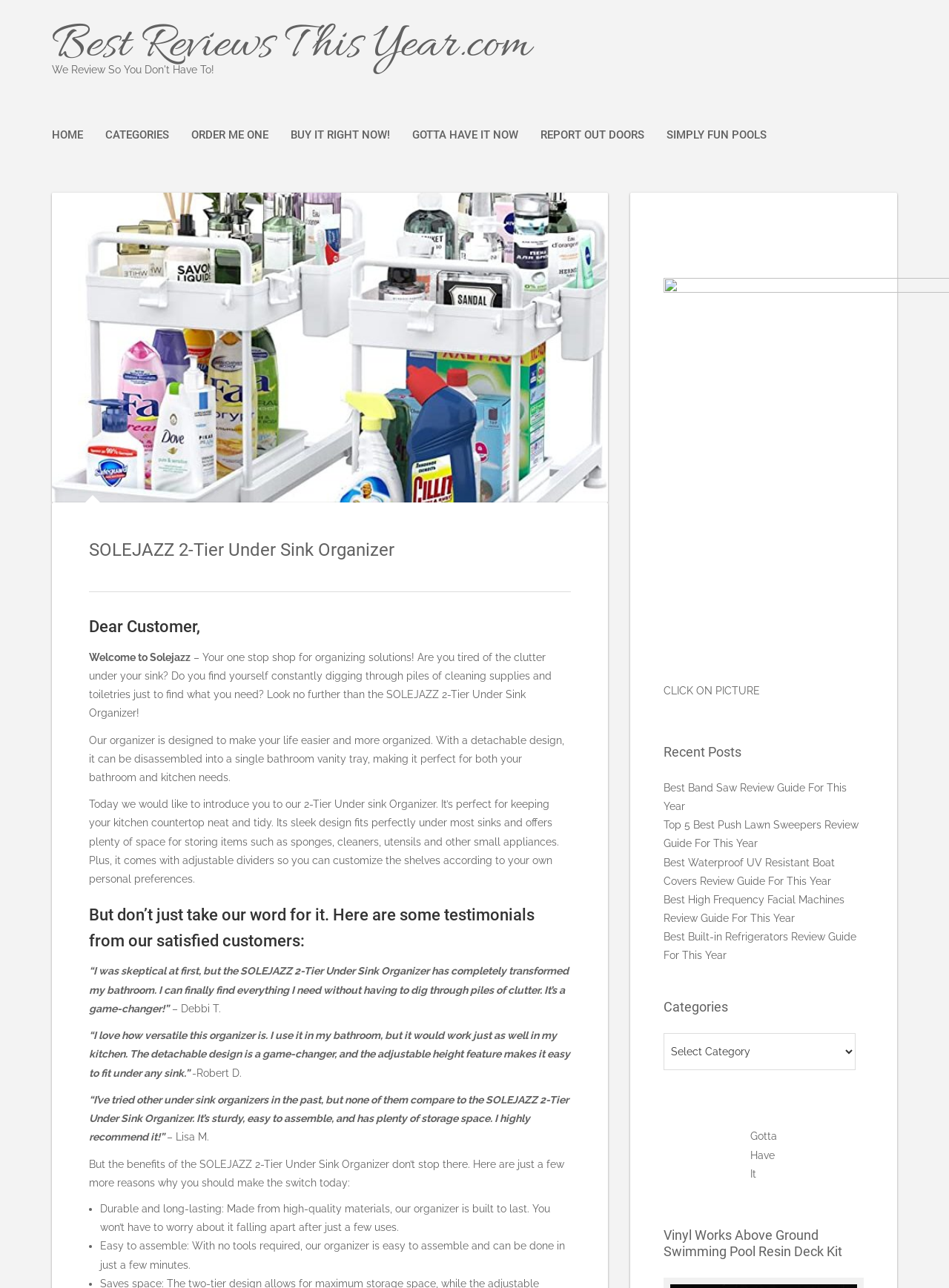What is the name of the product being promoted?
Deliver a detailed and extensive answer to the question.

The product name can be found in the heading element with the text 'SOLEJAZZ 2-Tier Under Sink Organizer' and also in the image description with the same text.